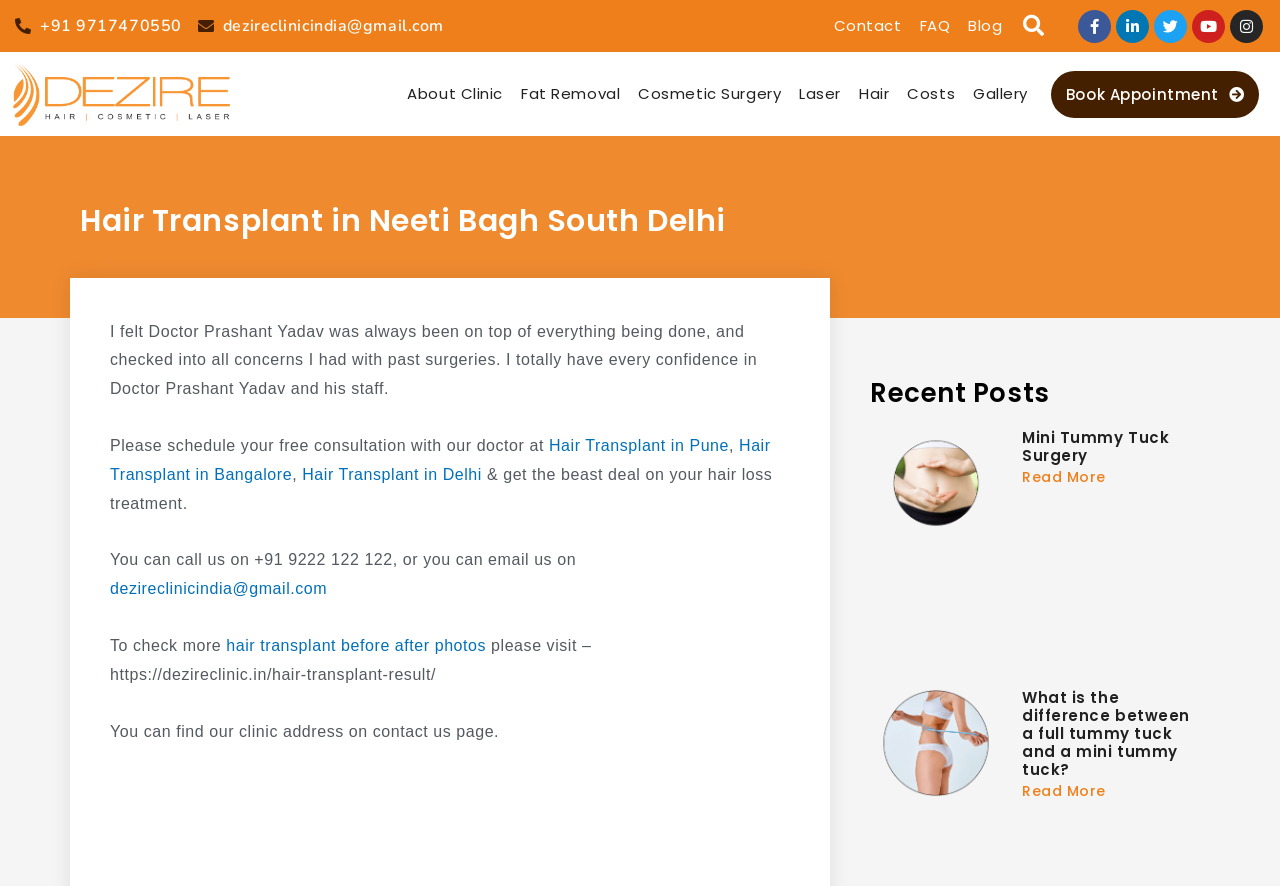What is the address of the clinic?
Refer to the image and answer the question using a single word or phrase.

On contact us page